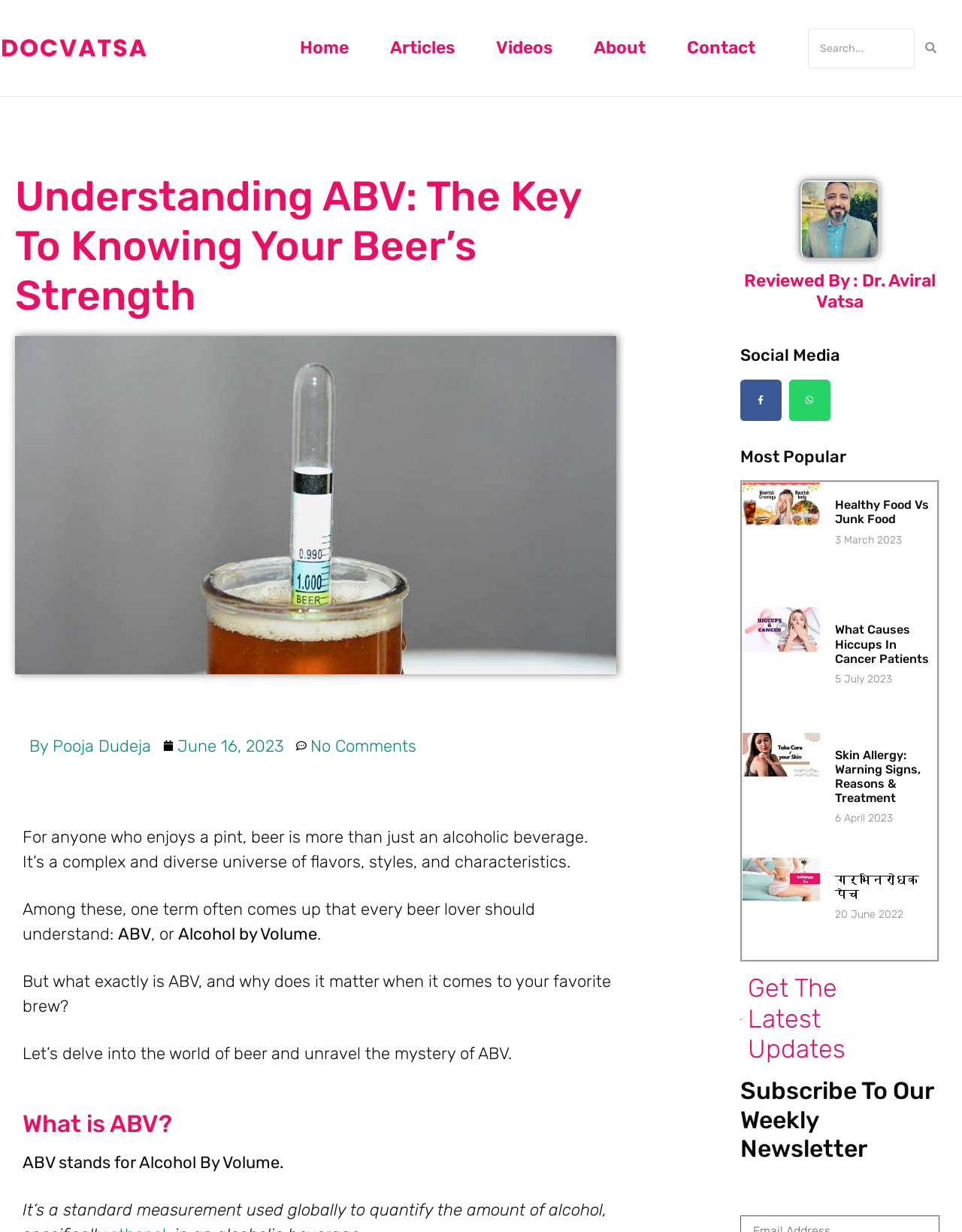Please find the main title text of this webpage.

Understanding ABV: The Key To Knowing Your Beer’s Strength